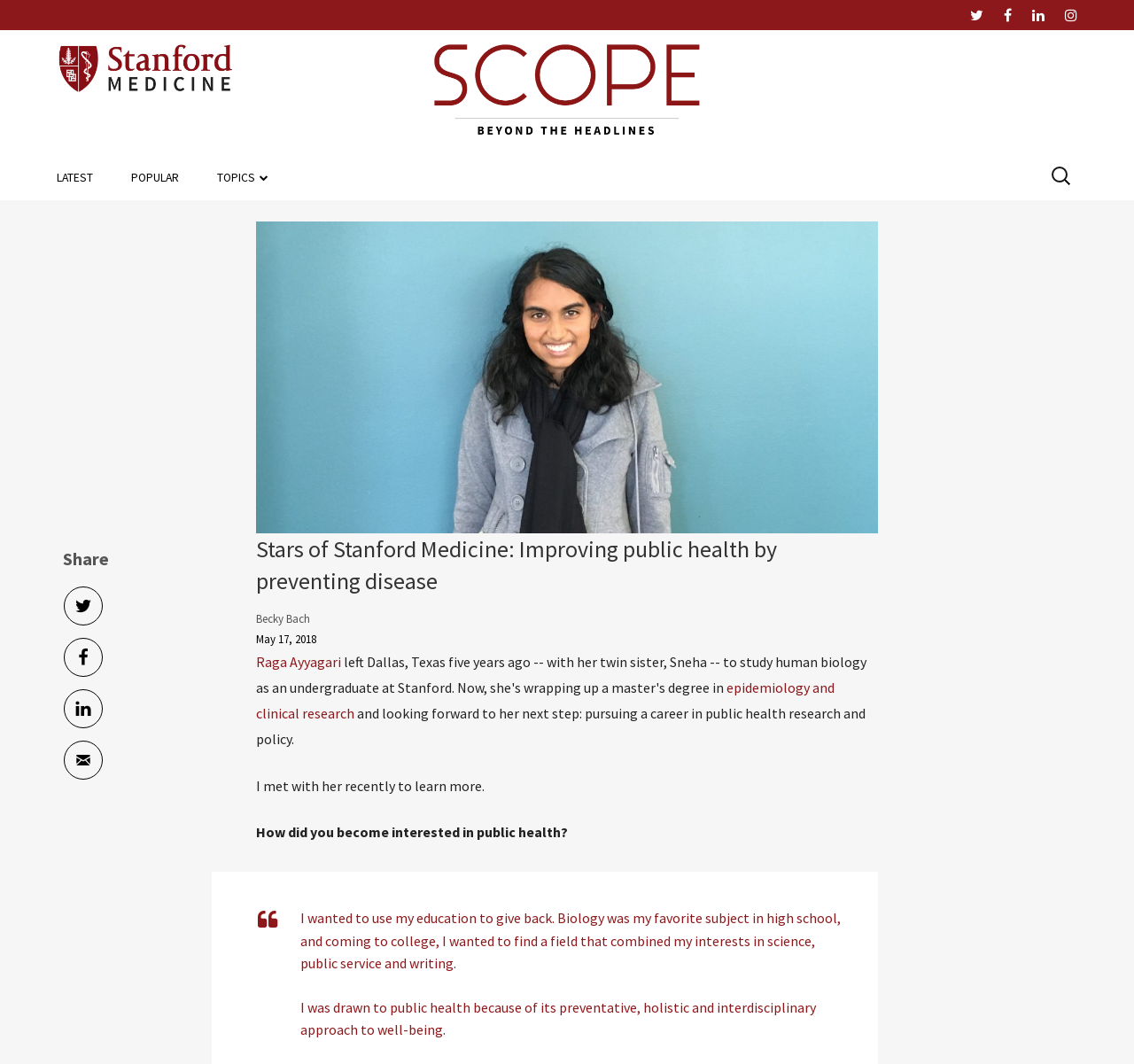Please respond to the question using a single word or phrase:
When was the article published?

May 17, 2018